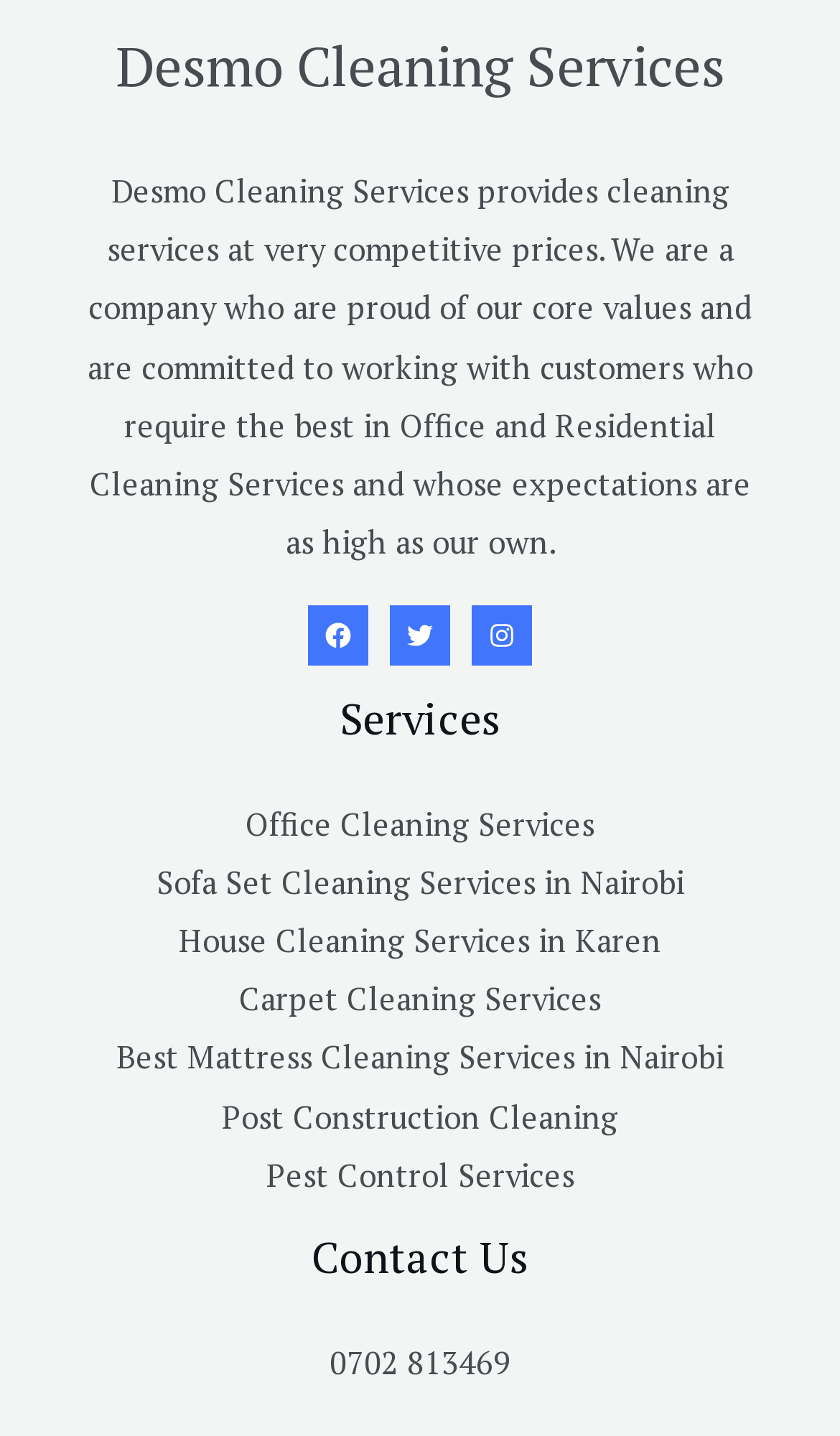How many social media links are available?
Please answer the question as detailed as possible based on the image.

There are three social media links available, namely Facebook, Twitter, and Instagram, which are located in the footer section and are represented by their respective icons.